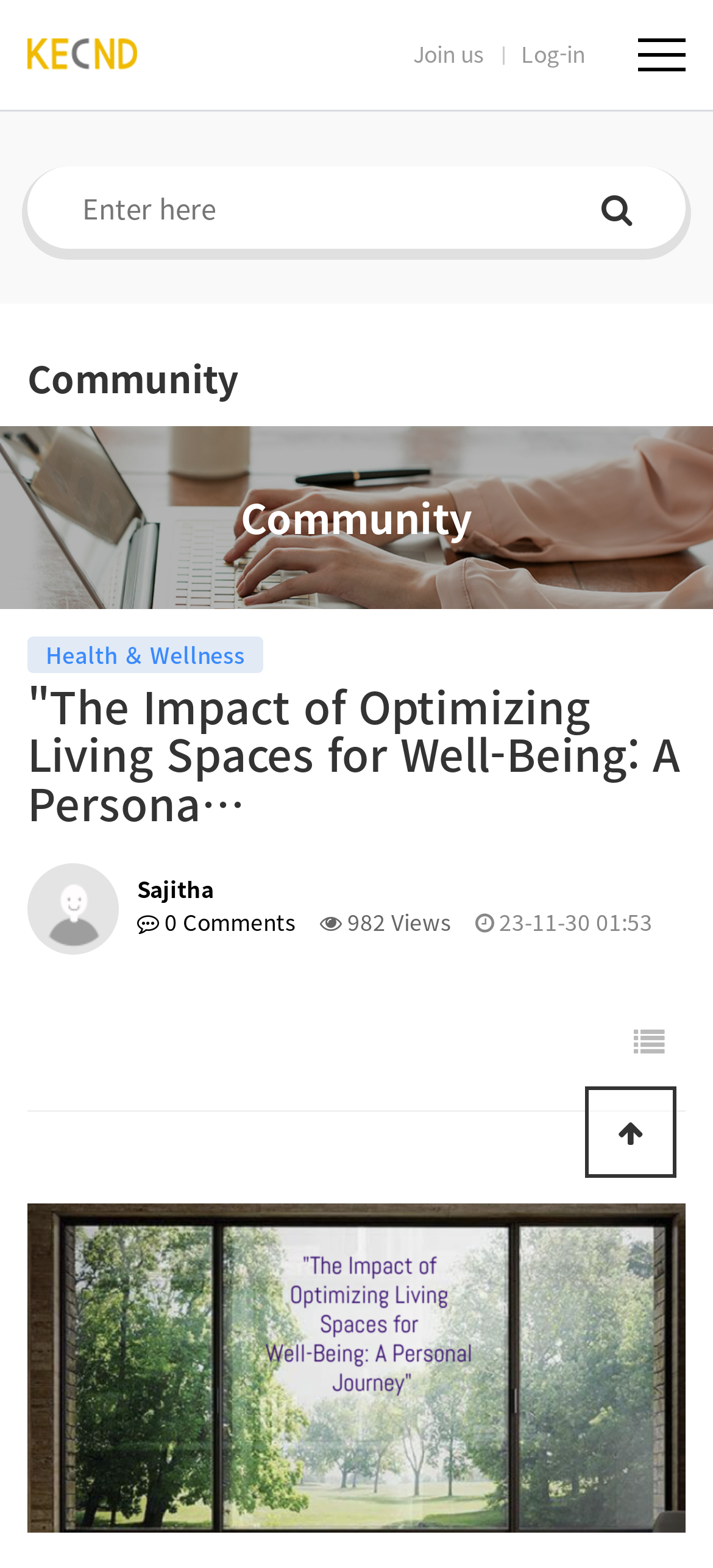Locate the bounding box coordinates of the clickable element to fulfill the following instruction: "View the profile". Provide the coordinates as four float numbers between 0 and 1 in the format [left, top, right, bottom].

[0.038, 0.551, 0.167, 0.609]